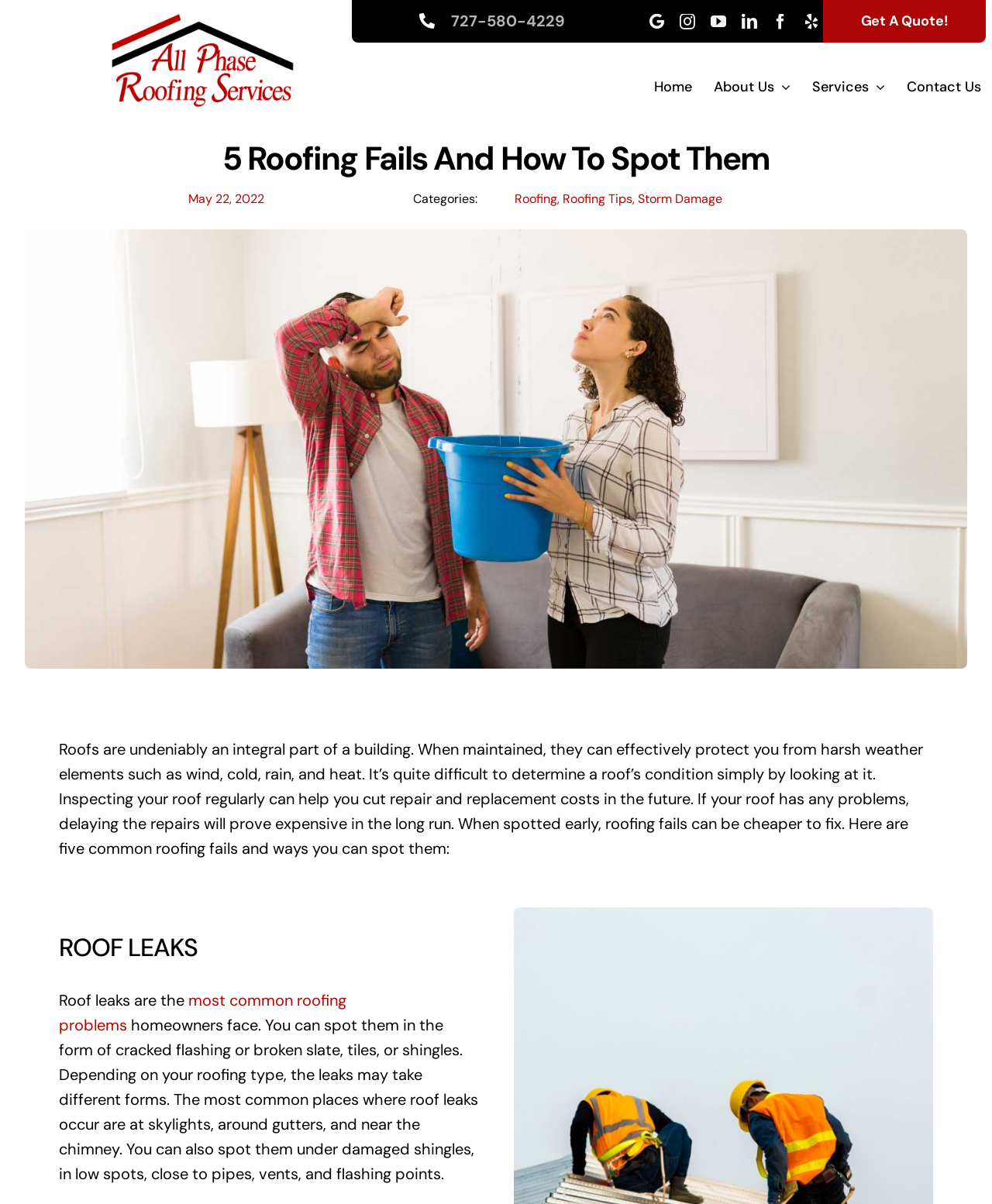What is the phone number to contact All Phase Roofing Services?
Using the screenshot, give a one-word or short phrase answer.

727-580-4229